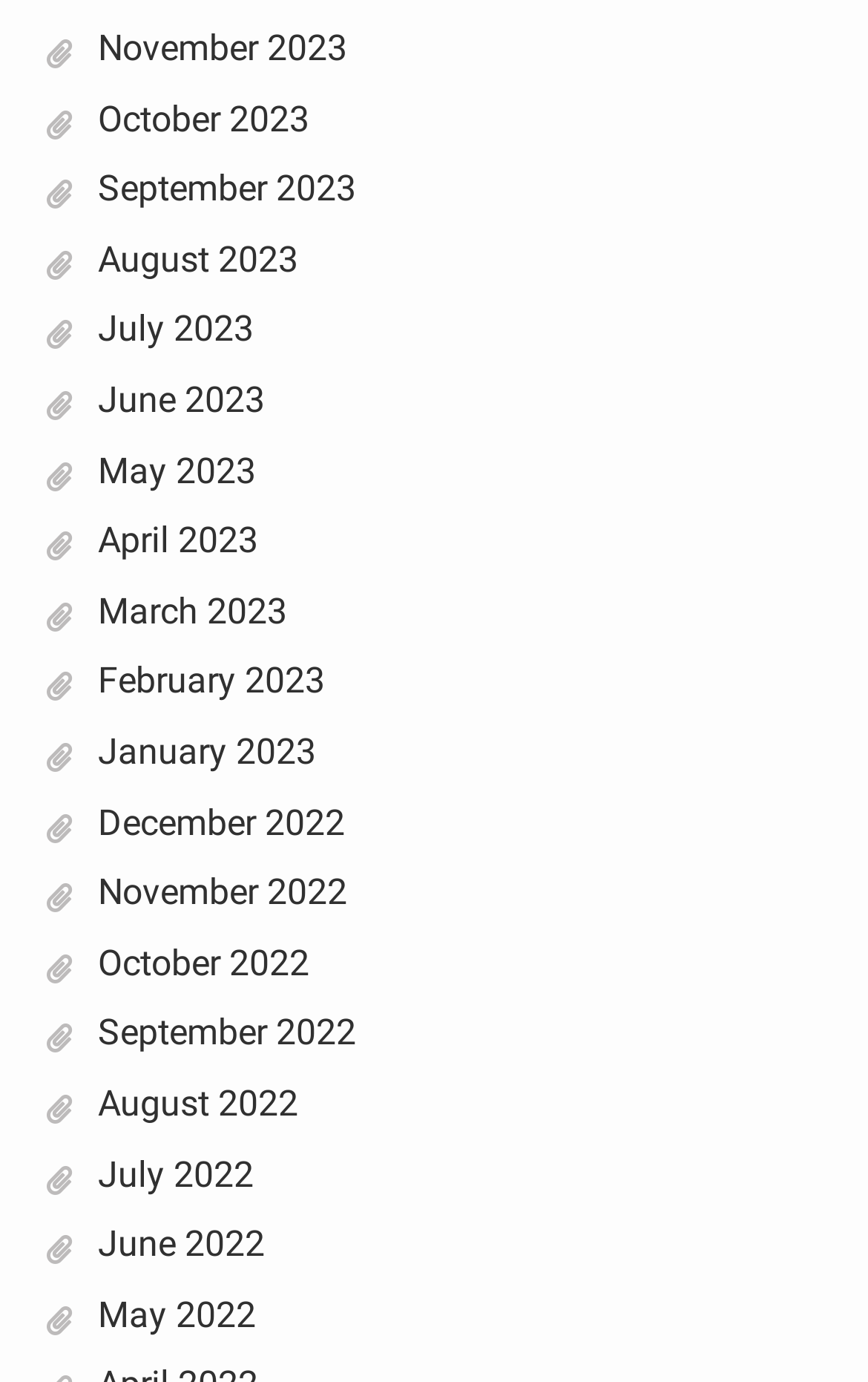Please identify the bounding box coordinates of the region to click in order to complete the task: "View November 2023". The coordinates must be four float numbers between 0 and 1, specified as [left, top, right, bottom].

[0.112, 0.019, 0.4, 0.05]